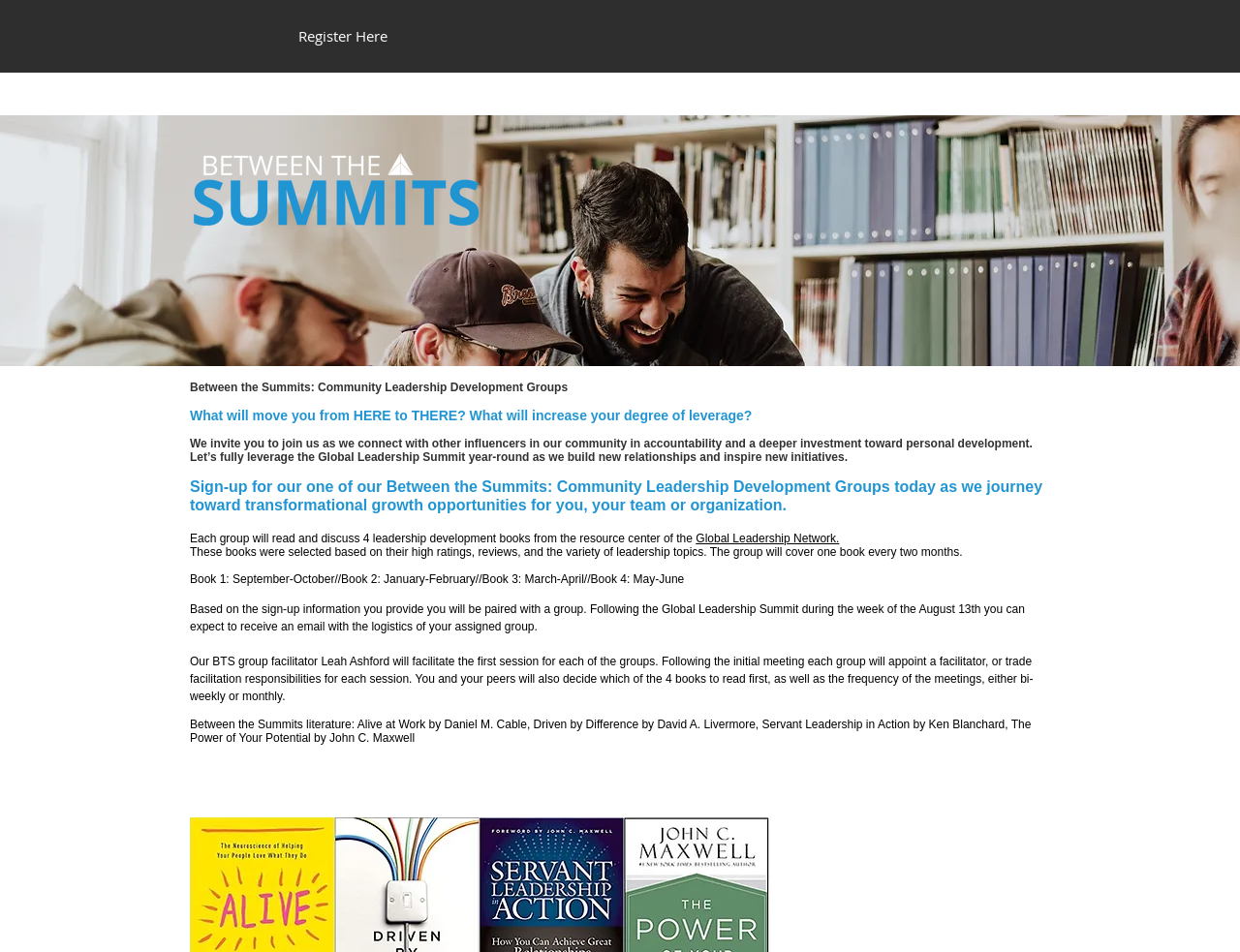Based on the element description, predict the bounding box coordinates (top-left x, top-left y, bottom-right x, bottom-right y) for the UI element in the screenshot: Register Here

[0.0, 0.012, 0.553, 0.063]